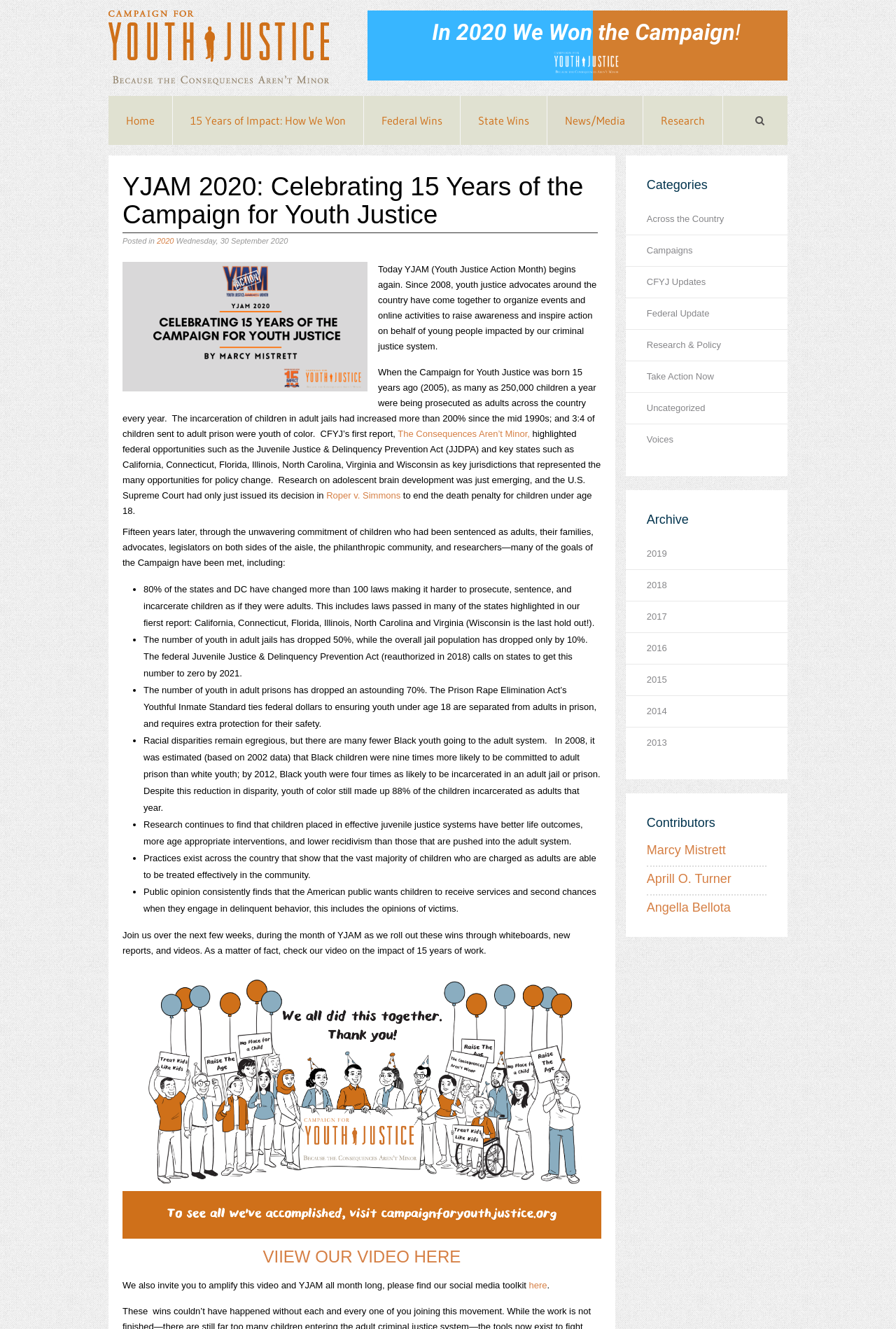Can you specify the bounding box coordinates for the region that should be clicked to fulfill this instruction: "Watch the 'YJAM 2020' video".

[0.293, 0.938, 0.514, 0.952]